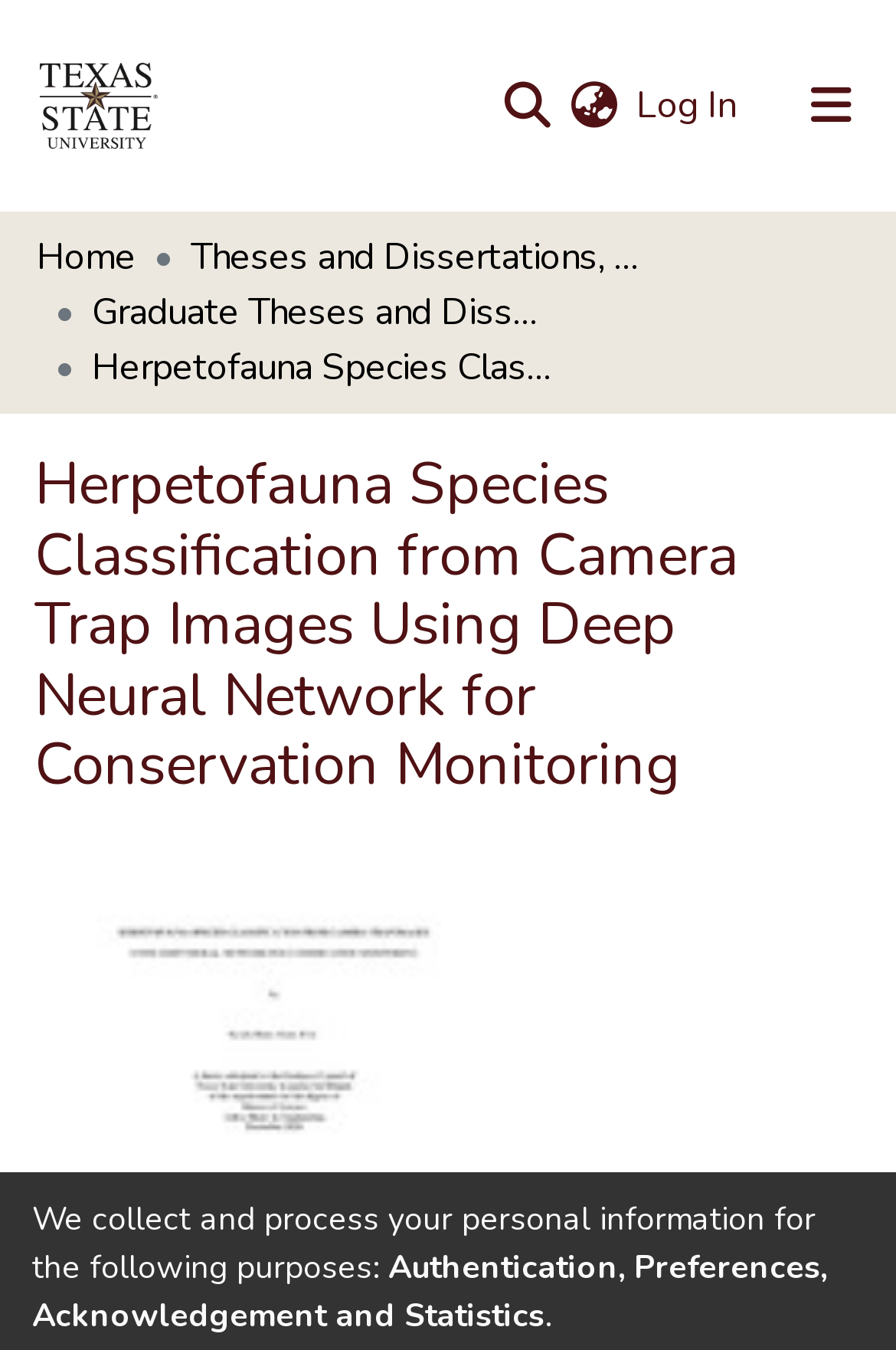Based on the element description: "Statistics", identify the UI element and provide its bounding box coordinates. Use four float numbers between 0 and 1, [left, top, right, bottom].

[0.041, 0.293, 0.208, 0.361]